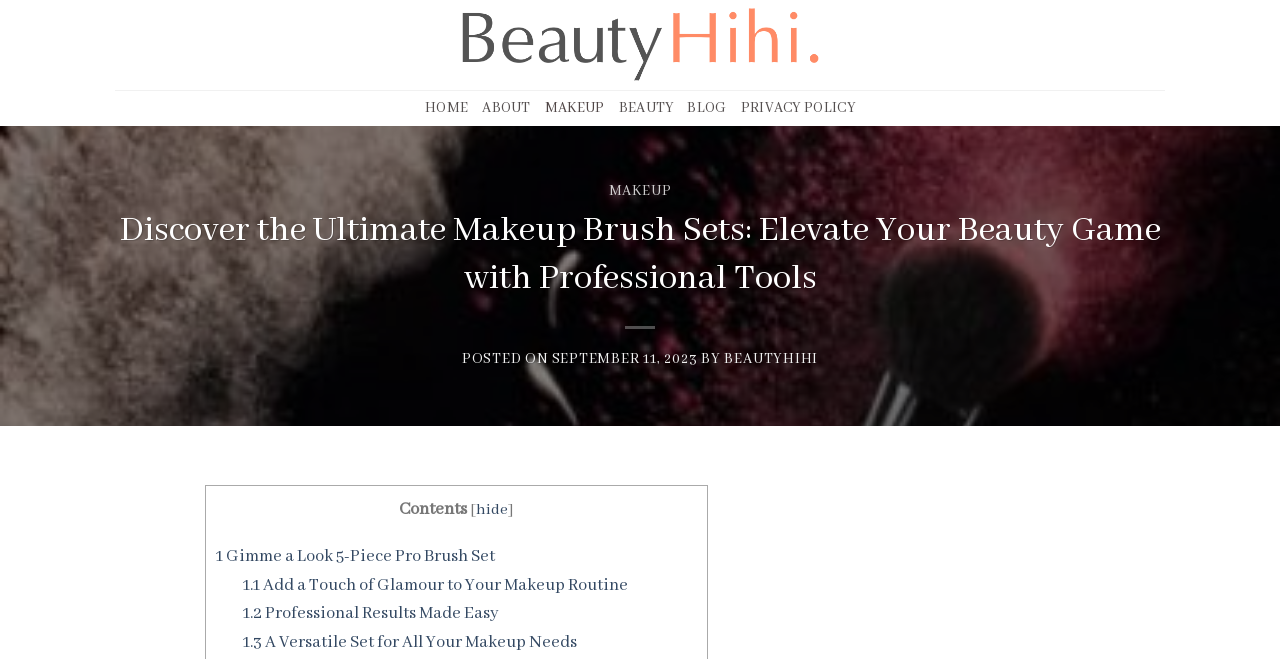How many links are there in the main navigation menu?
Respond to the question with a well-detailed and thorough answer.

I counted the number of link elements with y-coordinates between 0.137 and 0.191, which correspond to the main navigation menu. There are 6 links: 'HOME', 'ABOUT', 'MAKEUP', 'BEAUTY', 'BLOG', and 'PRIVACY POLICY'.